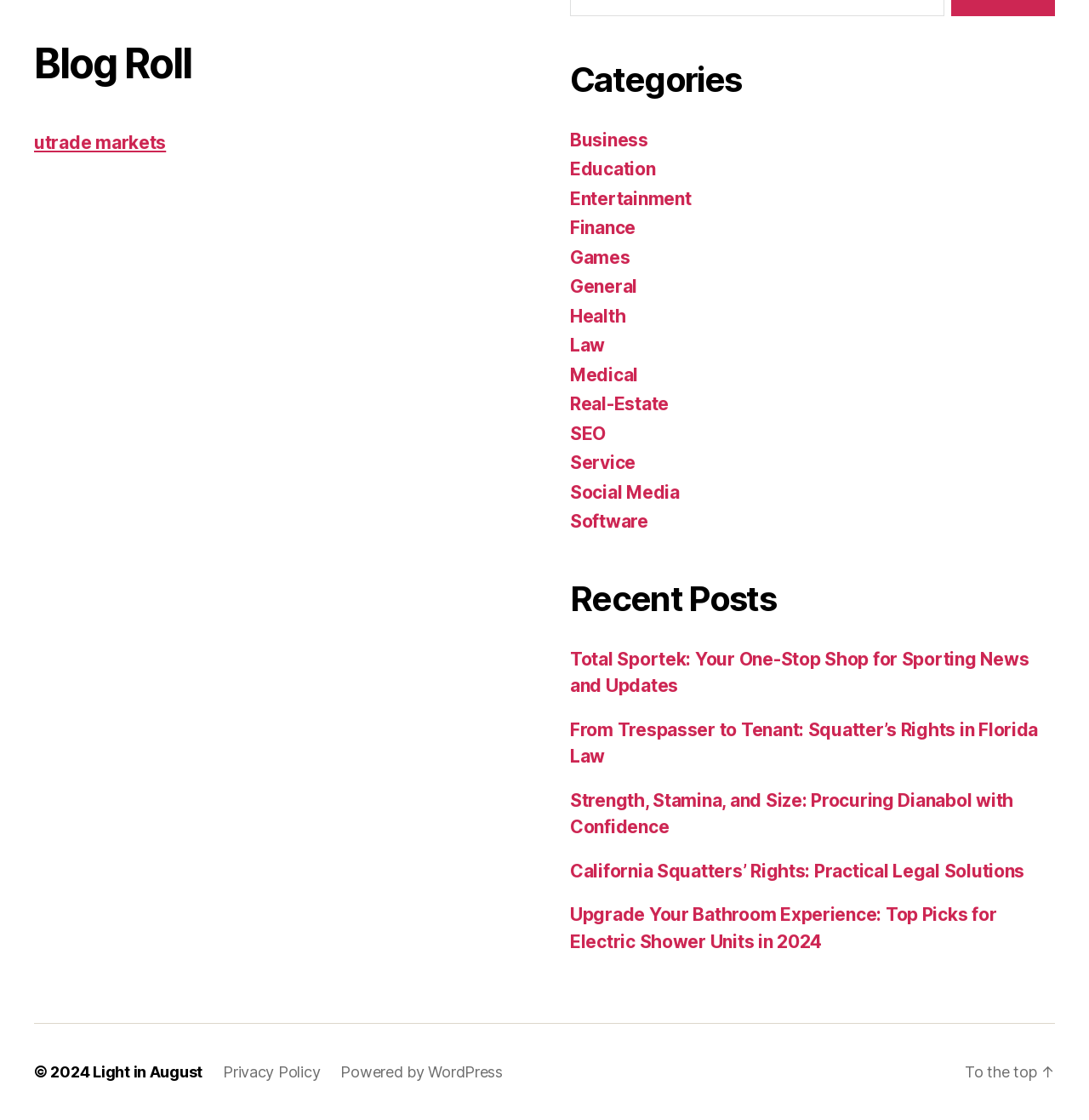What is the title of the second navigation menu?
Based on the screenshot, provide your answer in one word or phrase.

Recent Posts